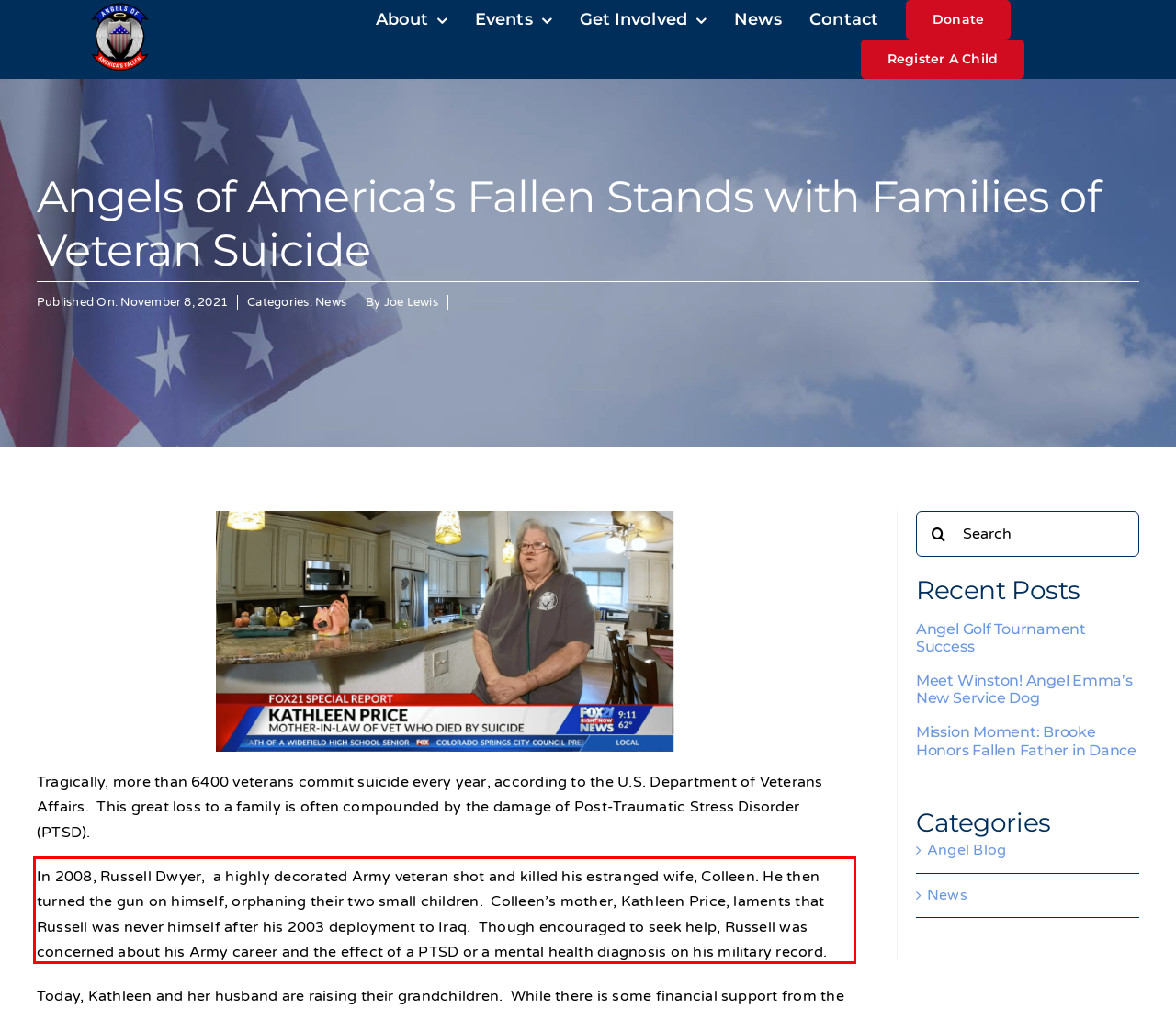Please identify and extract the text content from the UI element encased in a red bounding box on the provided webpage screenshot.

In 2008, Russell Dwyer, a highly decorated Army veteran shot and killed his estranged wife, Colleen. He then turned the gun on himself, orphaning their two small children. Colleen’s mother, Kathleen Price, laments that Russell was never himself after his 2003 deployment to Iraq. Though encouraged to seek help, Russell was concerned about his Army career and the effect of a PTSD or a mental health diagnosis on his military record.